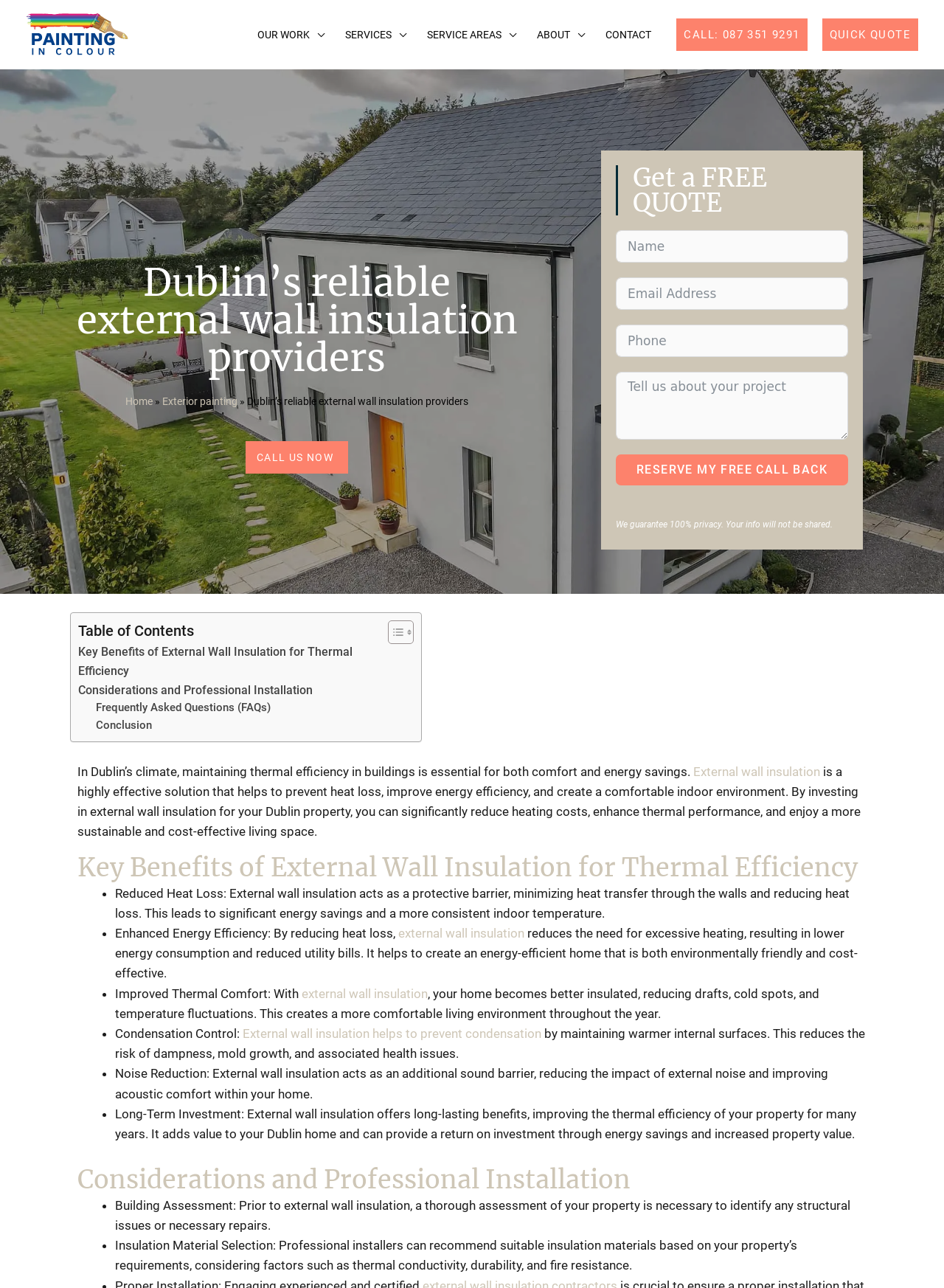Provide the bounding box coordinates of the HTML element this sentence describes: "Contact". The bounding box coordinates consist of four float numbers between 0 and 1, i.e., [left, top, right, bottom].

[0.631, 0.007, 0.701, 0.047]